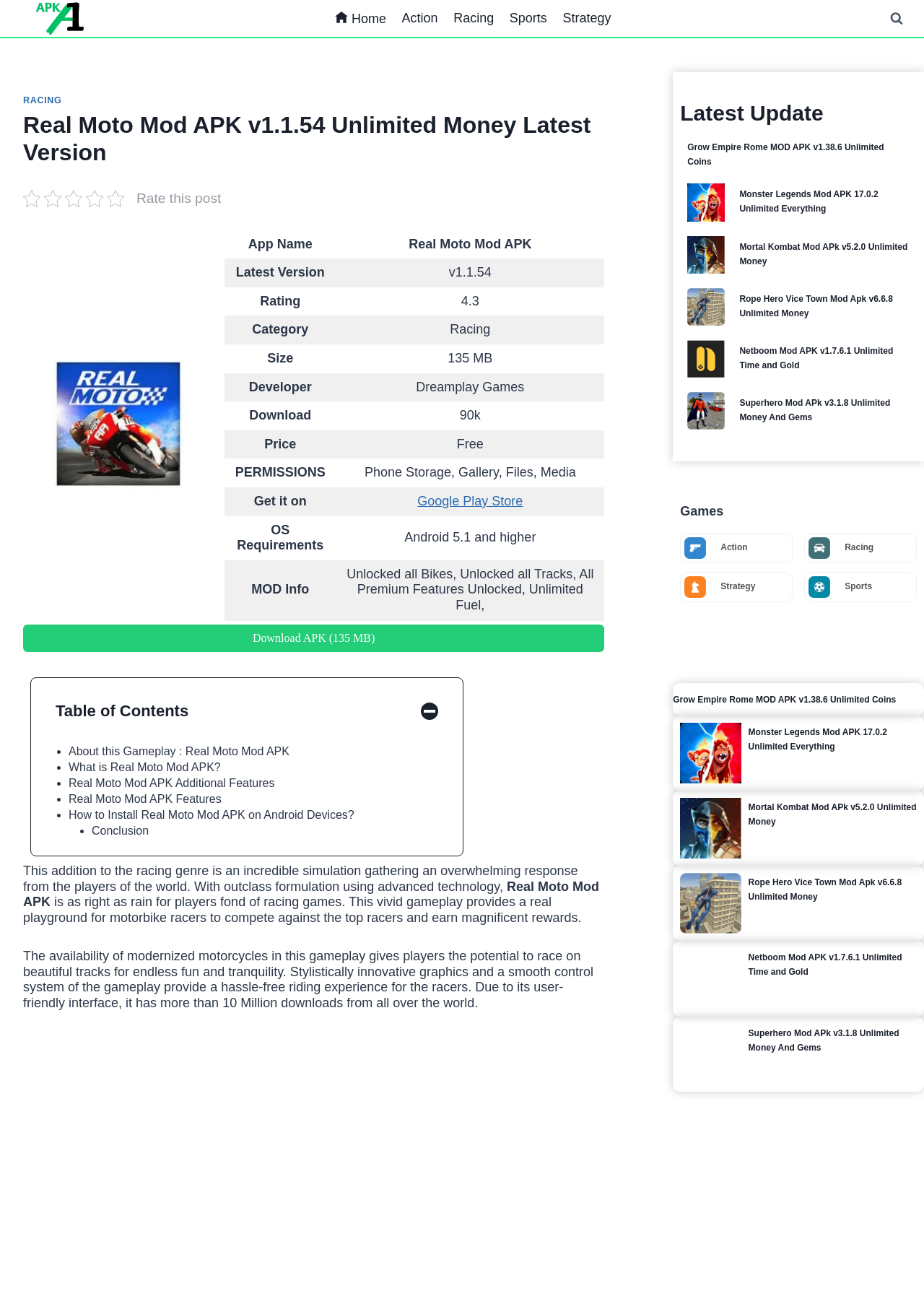Identify the bounding box coordinates for the element you need to click to achieve the following task: "Click on the 'Home' link". The coordinates must be four float values ranging from 0 to 1, formatted as [left, top, right, bottom].

[0.354, 0.002, 0.426, 0.027]